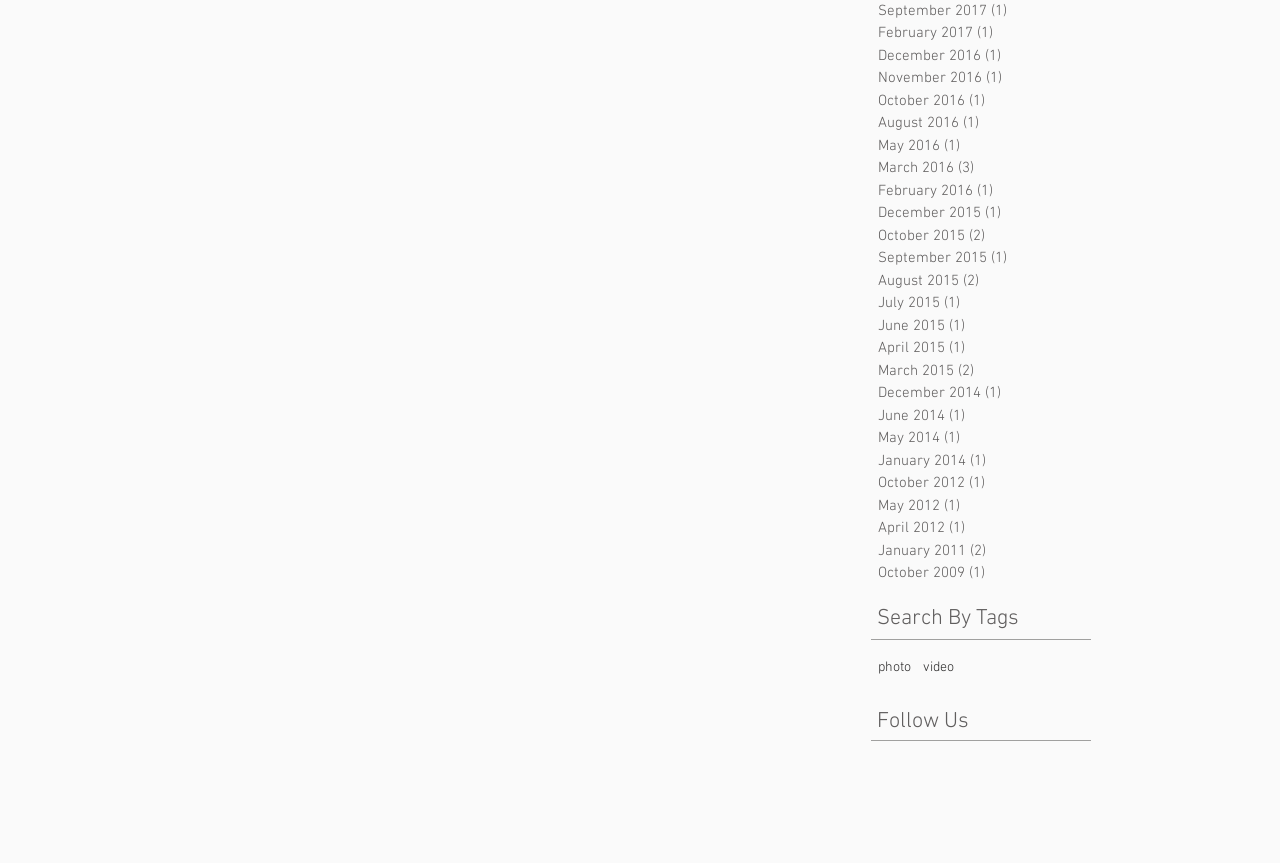Please find the bounding box coordinates of the clickable region needed to complete the following instruction: "Search for something". The bounding box coordinates must consist of four float numbers between 0 and 1, i.e., [left, top, right, bottom].

None